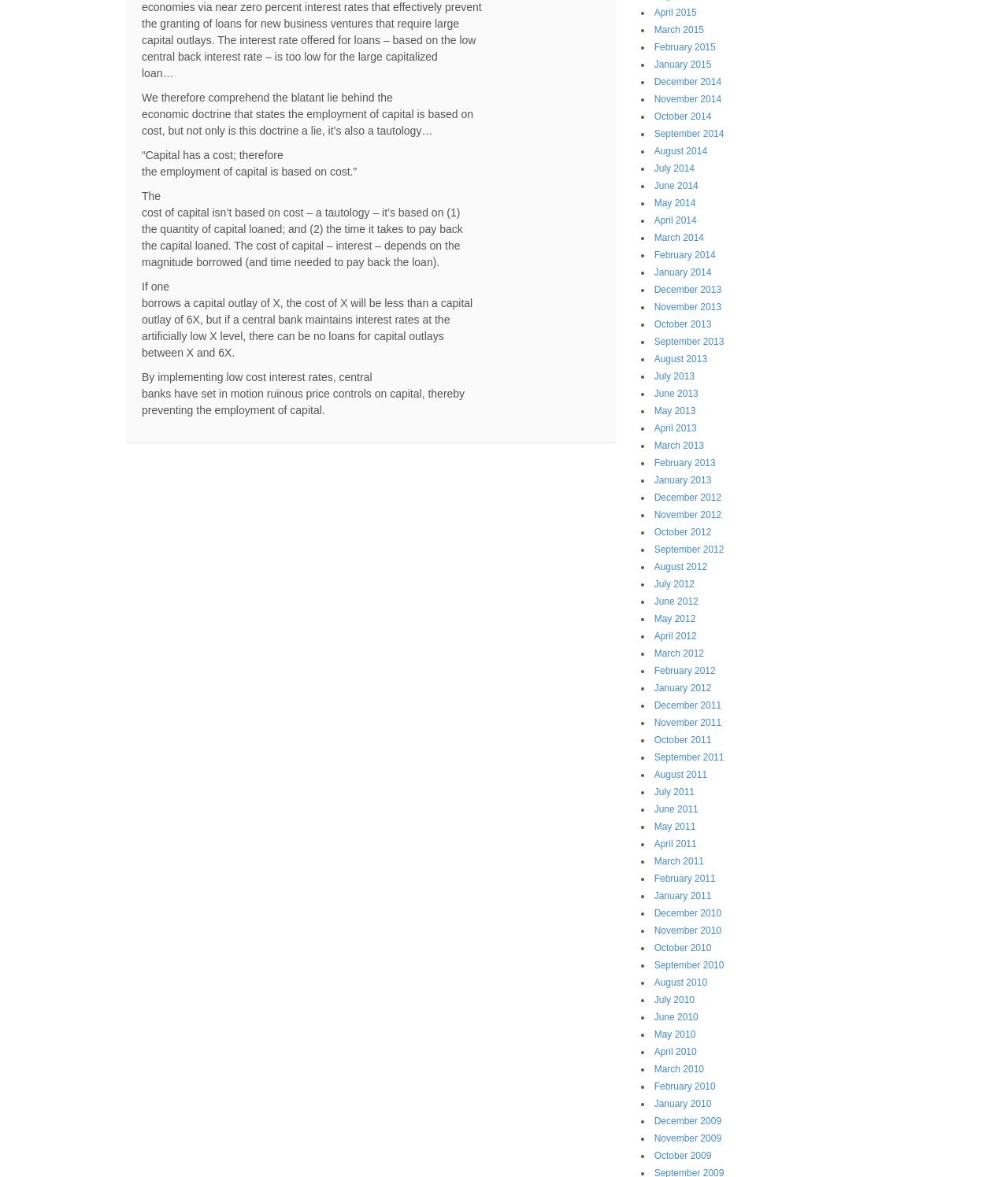What is the topic of the article? Examine the screenshot and reply using just one word or a brief phrase.

Economies and interest rates